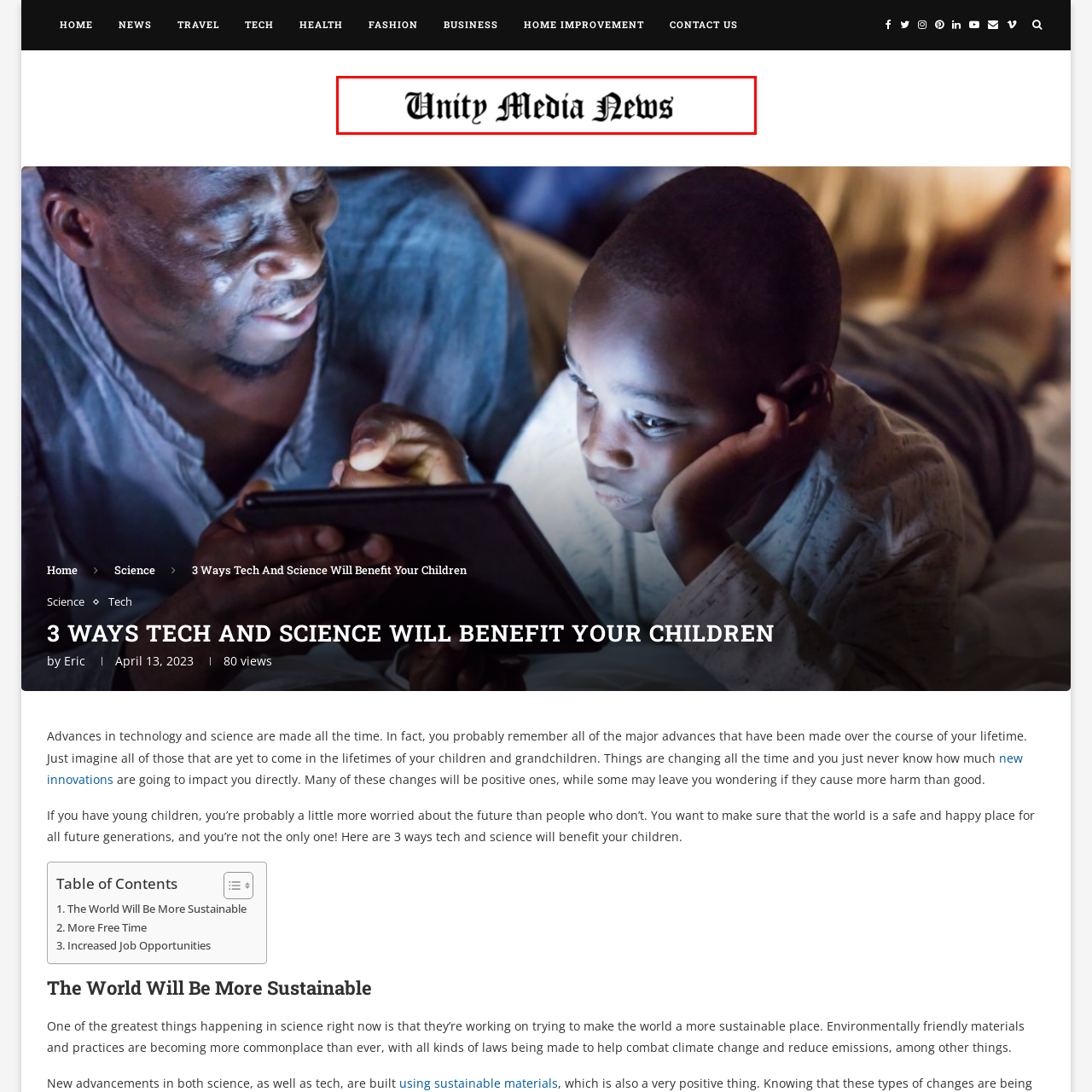Pay close attention to the image within the red perimeter and provide a detailed answer to the question that follows, using the image as your primary source: 
What is the goal of Unity Media News?

The design of the logo emphasizes clarity and professionalism, aligning with the goal of Unity Media News, which is to deliver informative content to its audience.